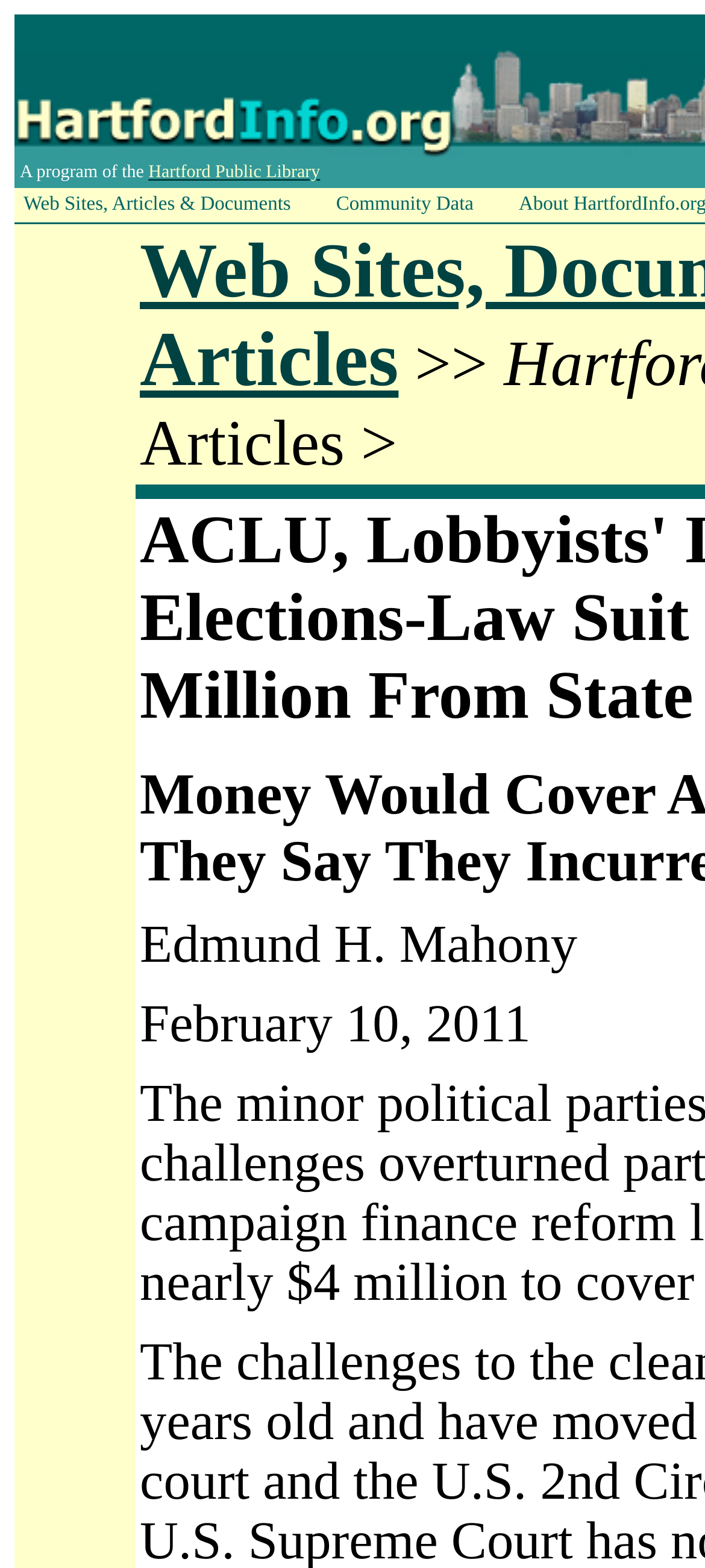Please analyze the image and give a detailed answer to the question:
What is the name of the library mentioned?

I found the answer by looking at the link element with the text 'Hartford Public Library' which is a child of the LayoutTableCell element with the text 'A program of the Hartford Public Library'.